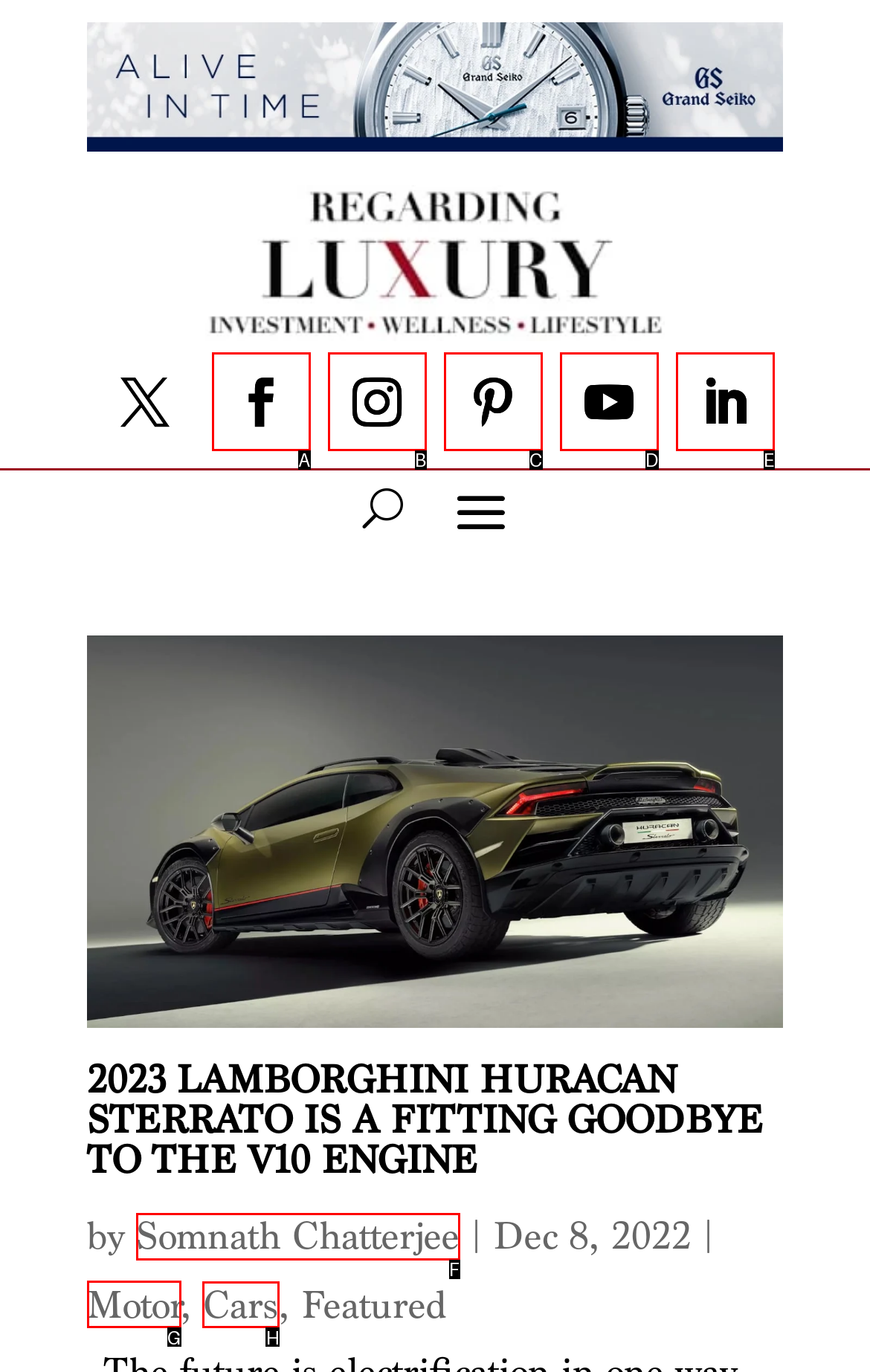Select the appropriate HTML element that needs to be clicked to finish the task: Explore Cars section
Reply with the letter of the chosen option.

H